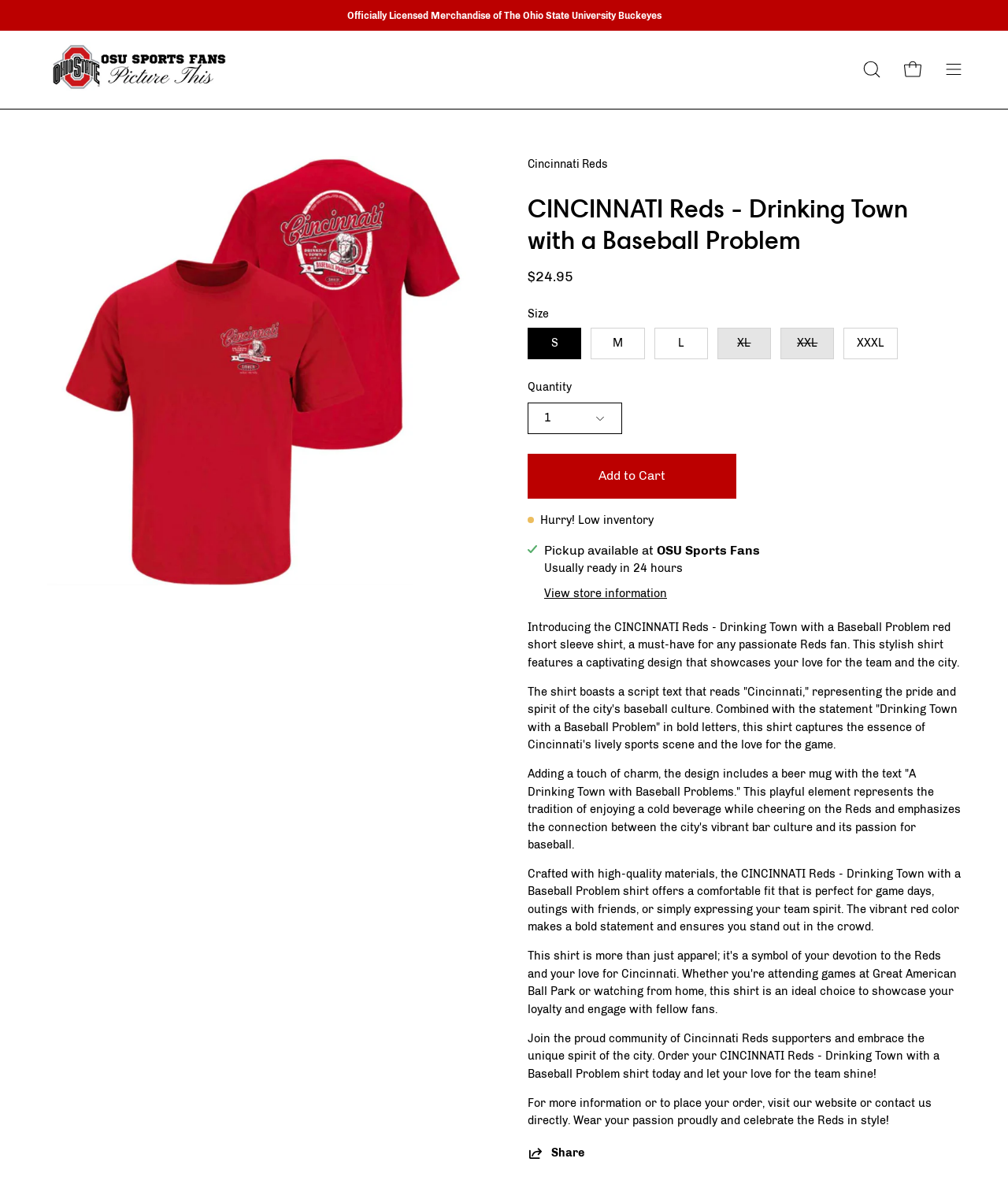Show the bounding box coordinates of the element that should be clicked to complete the task: "Open cart".

[0.889, 0.026, 0.922, 0.091]